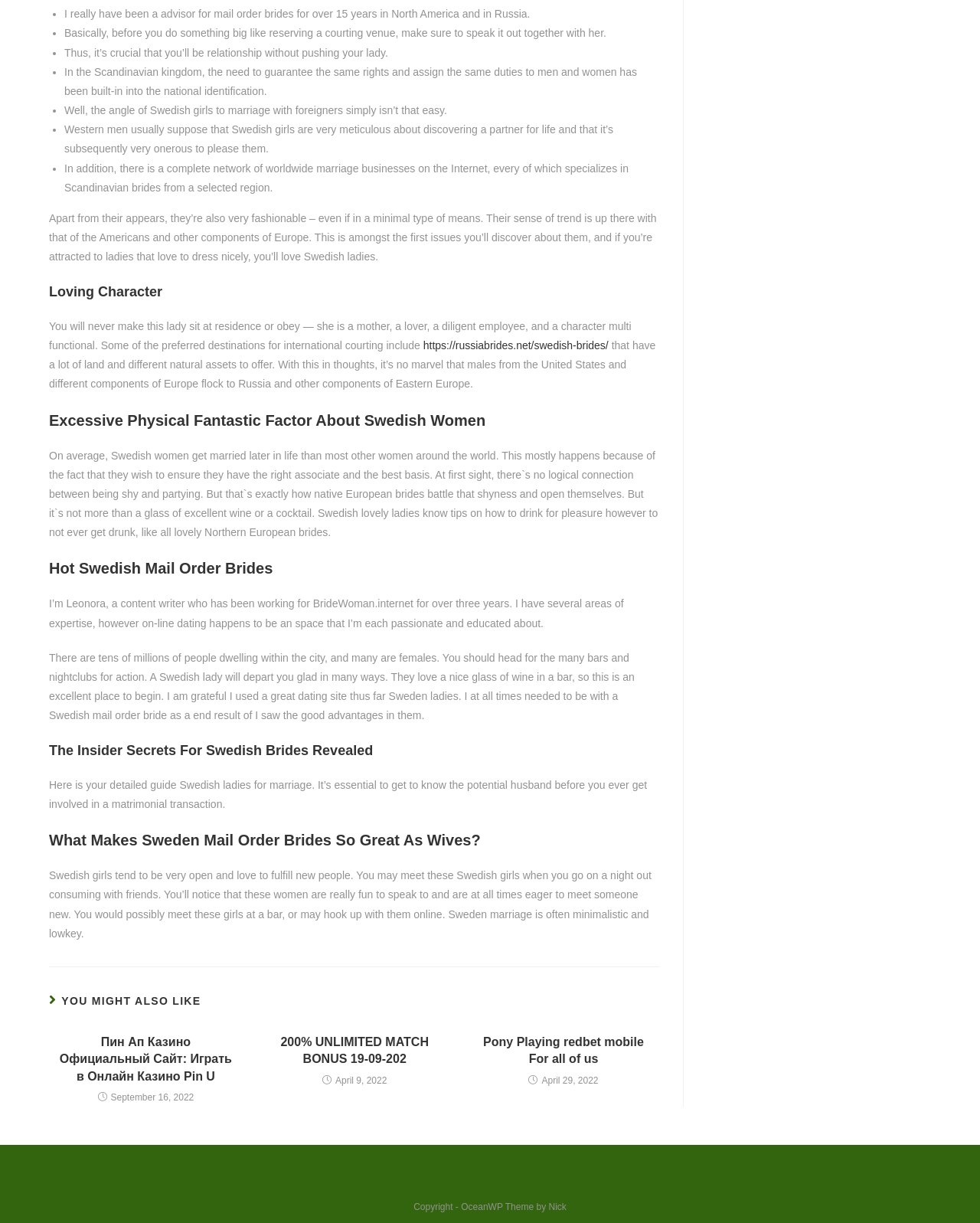Locate and provide the bounding box coordinates for the HTML element that matches this description: "200% UNLIMITED MATCH BONUS 19-09-202".

[0.272, 0.845, 0.451, 0.873]